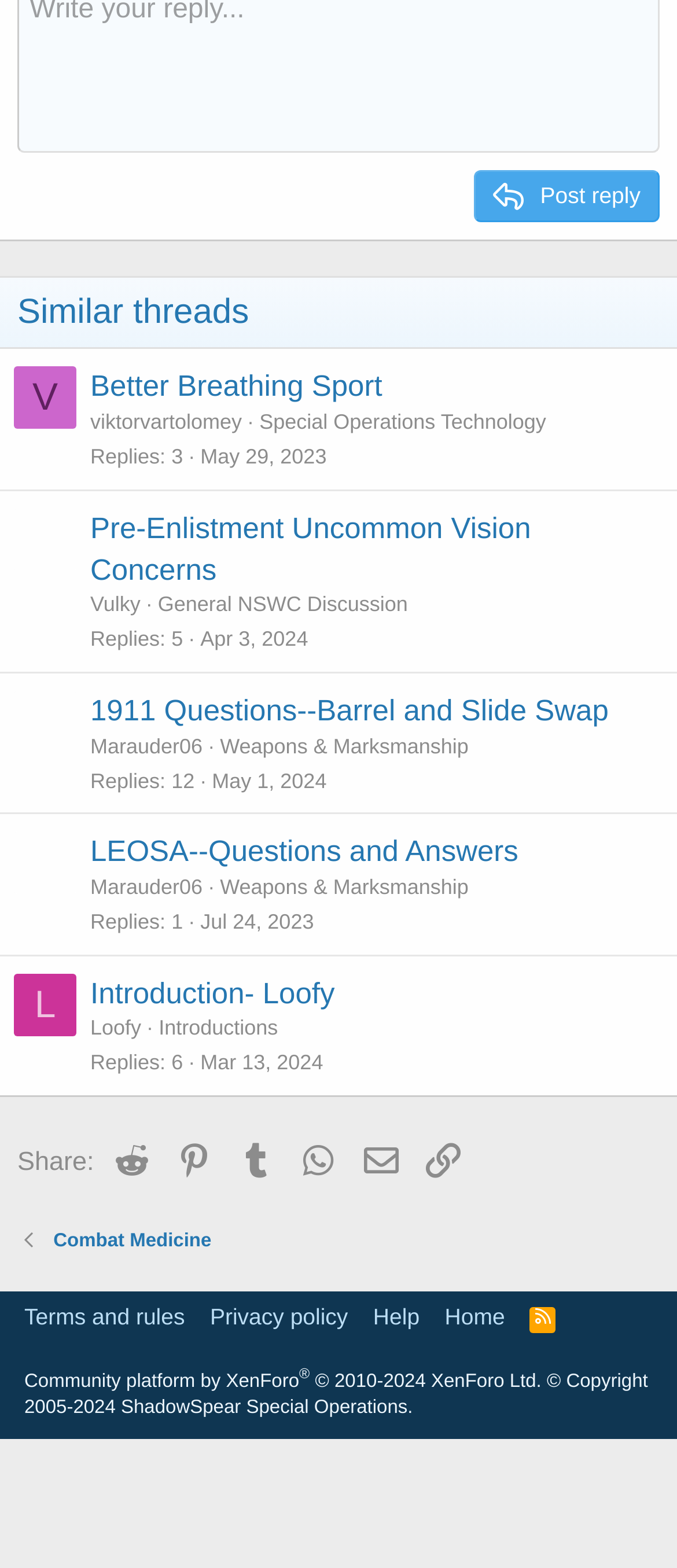Show the bounding box coordinates of the element that should be clicked to complete the task: "Call the phone number".

None